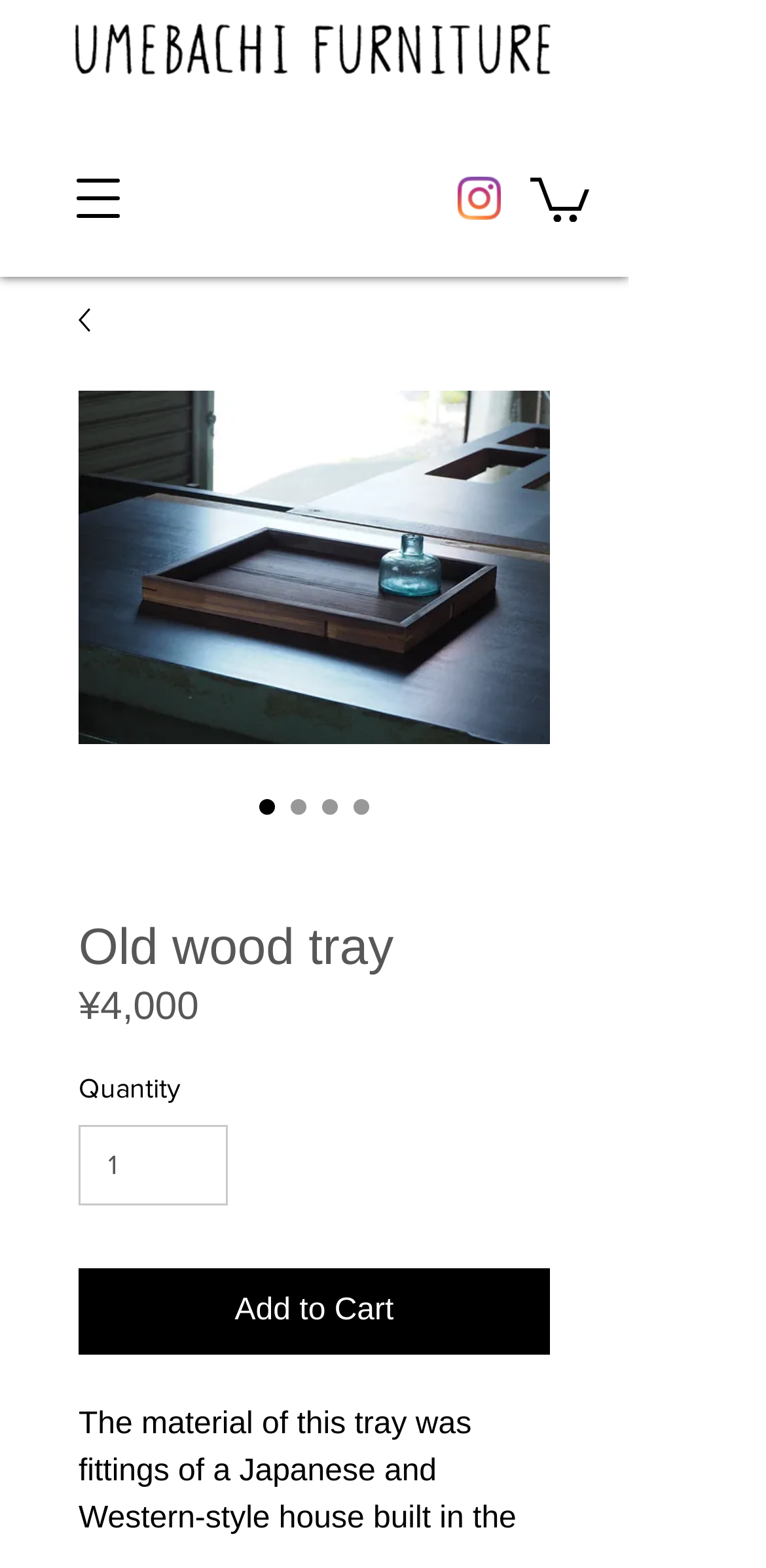Determine the bounding box for the HTML element described here: "adventistai.lt". The coordinates should be given as [left, top, right, bottom] with each number being a float between 0 and 1.

None